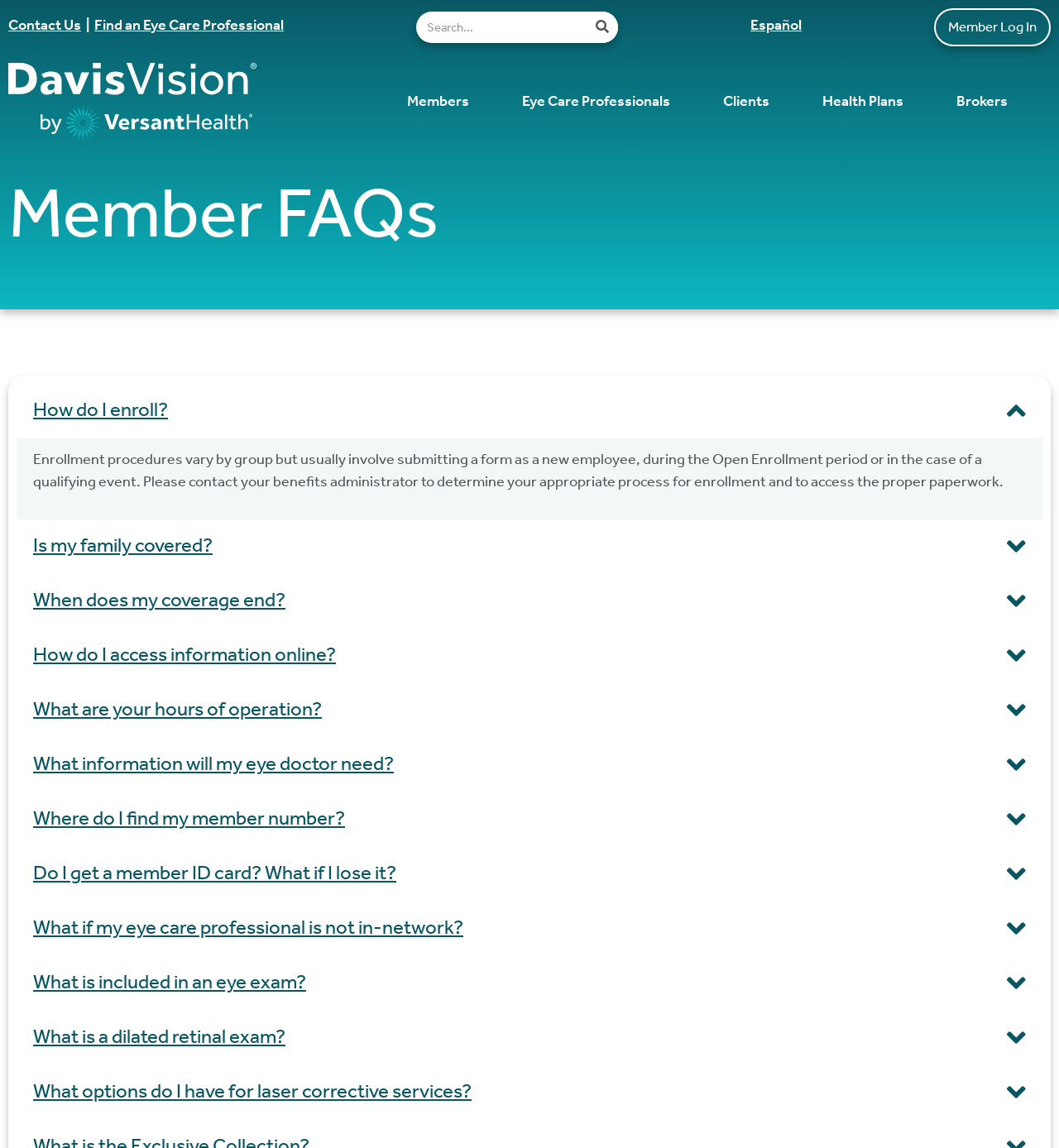How many FAQs are listed on this webpage?
Please give a detailed and thorough answer to the question, covering all relevant points.

I counted the number of buttons with questions on this webpage, and there are 13 of them, starting from 'How do I enroll?' to 'What options do I have for laser corrective services?'.